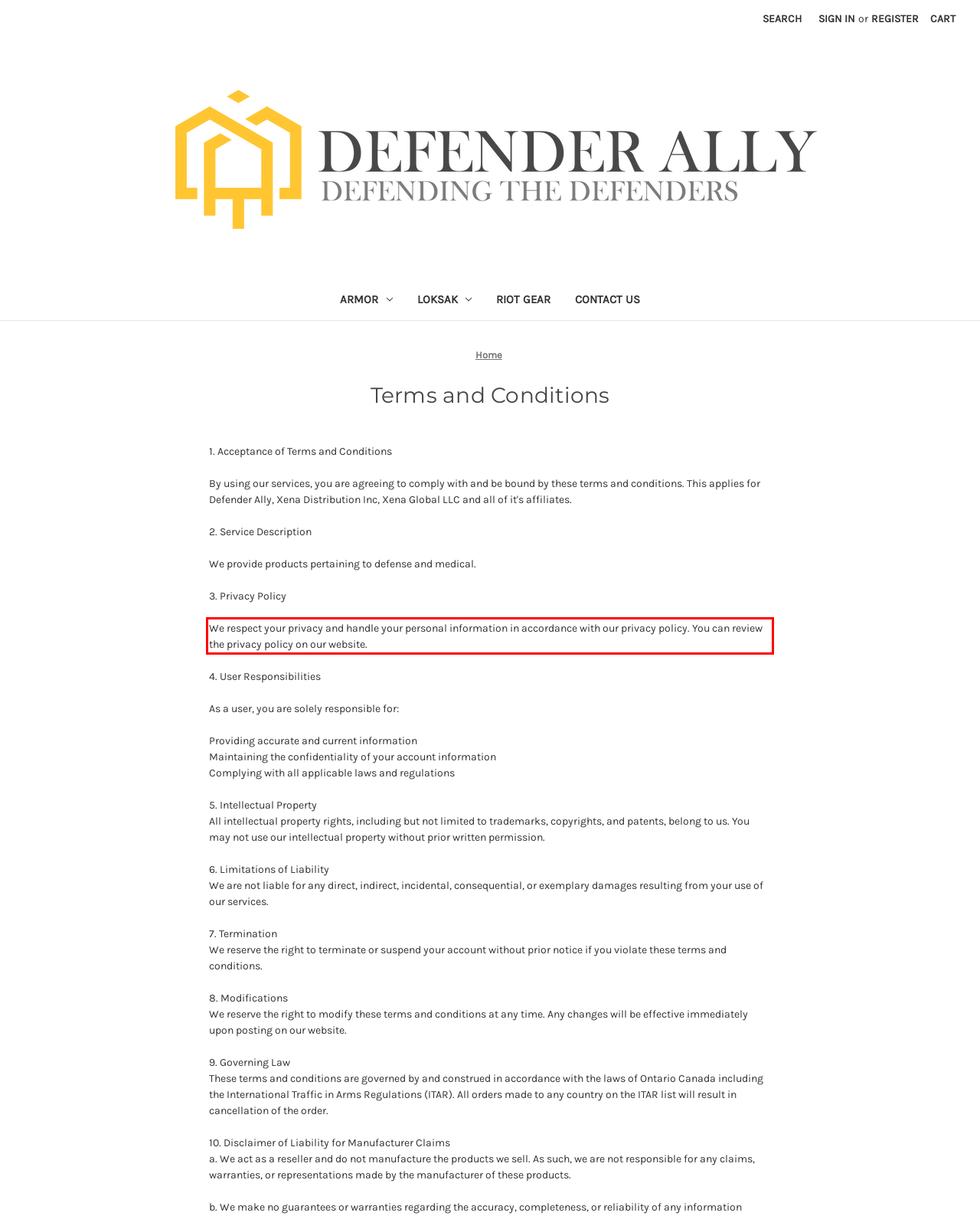Using the webpage screenshot, recognize and capture the text within the red bounding box.

We respect your privacy and handle your personal information in accordance with our privacy policy. You can review the privacy policy on our website.